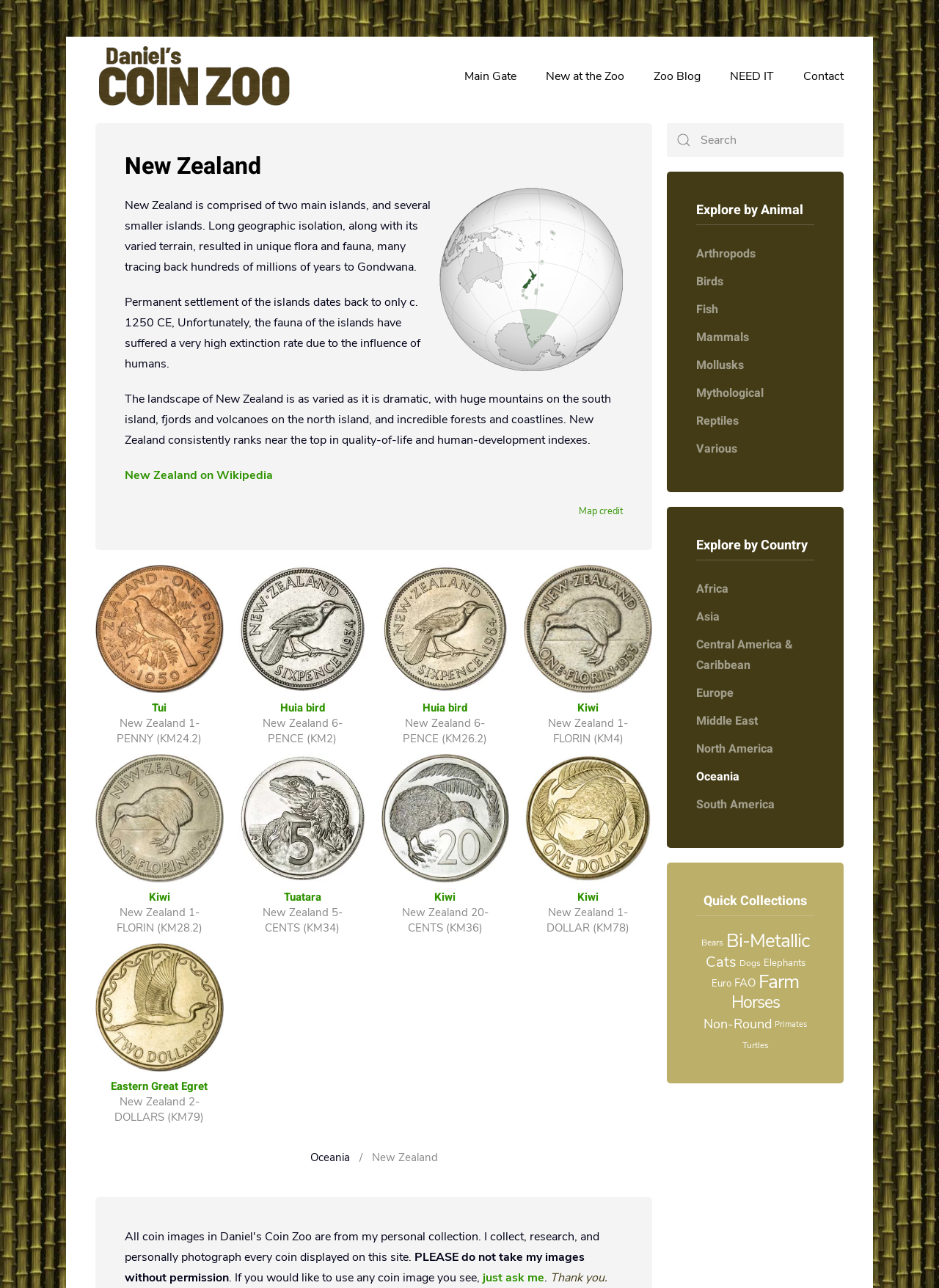What is the name of the bird featured on the New Zealand 6-PENCE (KM2) coin?
From the details in the image, provide a complete and detailed answer to the question.

The webpage has a link 'New Zealand 6-PENCE (KM2) Huia bird' which suggests that the coin features a Huia bird.